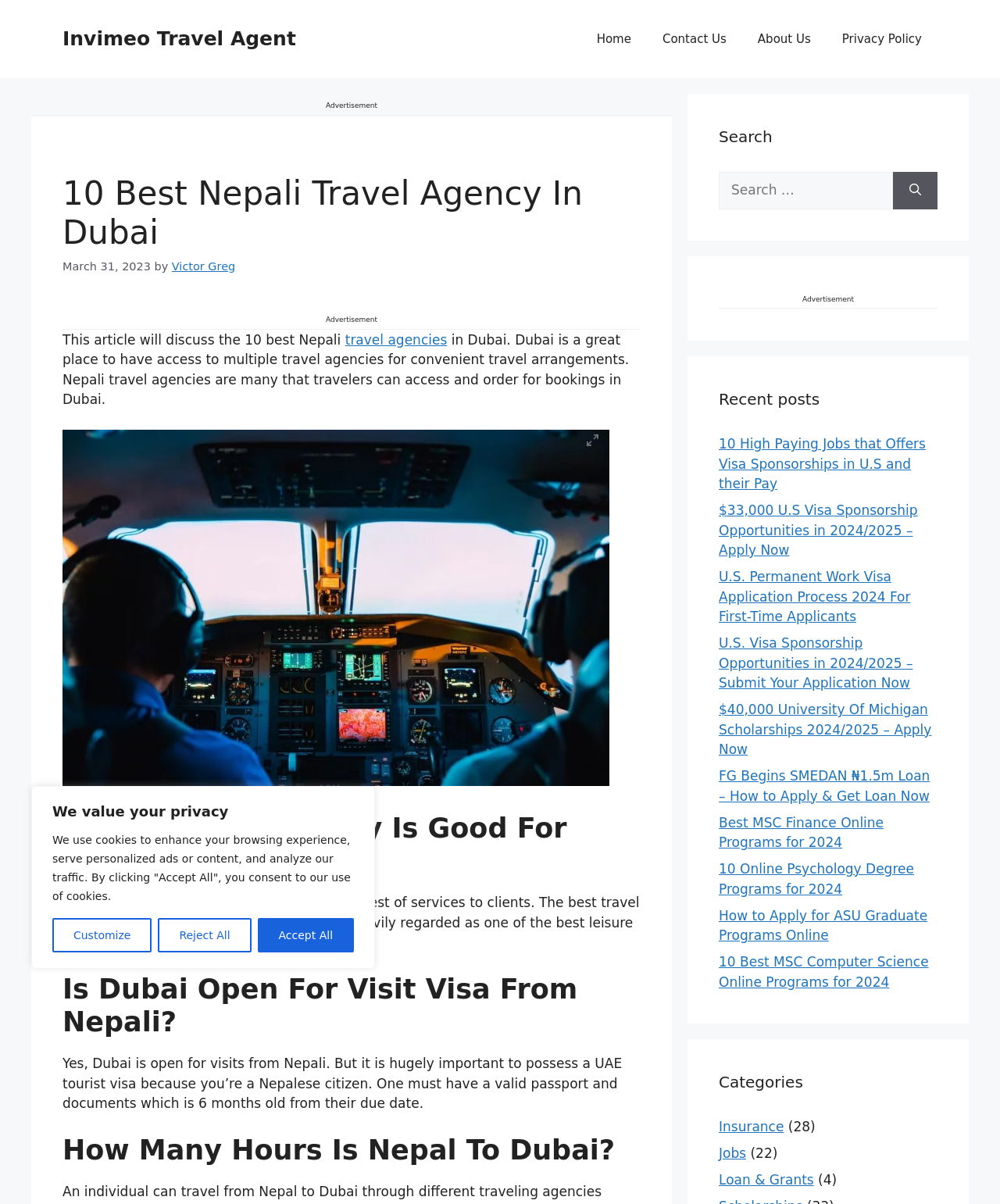Please identify the bounding box coordinates of the region to click in order to complete the given instruction: "Click the 'Contact Us' link". The coordinates should be four float numbers between 0 and 1, i.e., [left, top, right, bottom].

[0.647, 0.013, 0.742, 0.052]